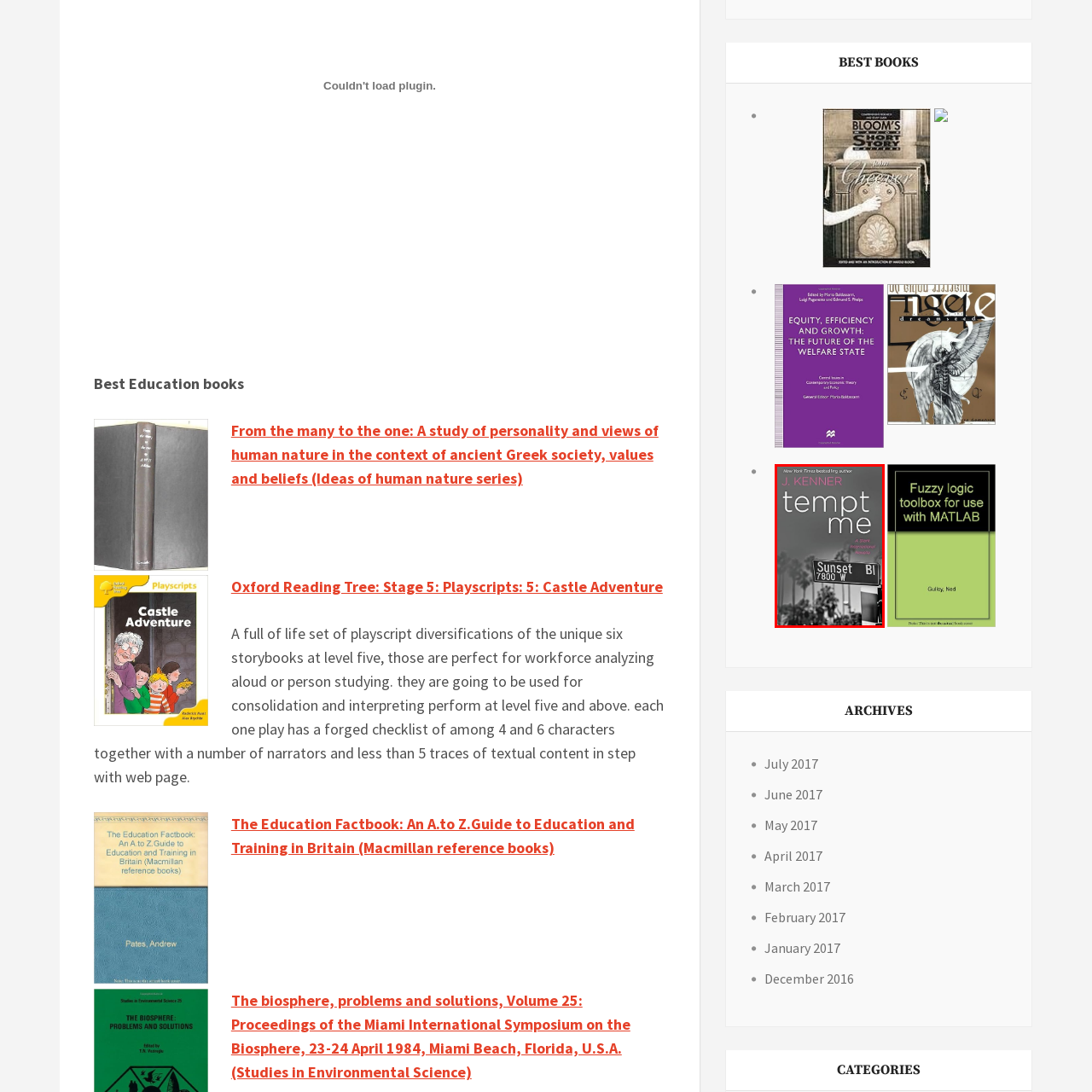Focus on the area highlighted by the red bounding box and give a thorough response to the following question, drawing from the image: What is the name of the author?

The author's name is elegantly positioned above the title on the cover, which is 'J. Kenner', a New York Times bestselling writer.